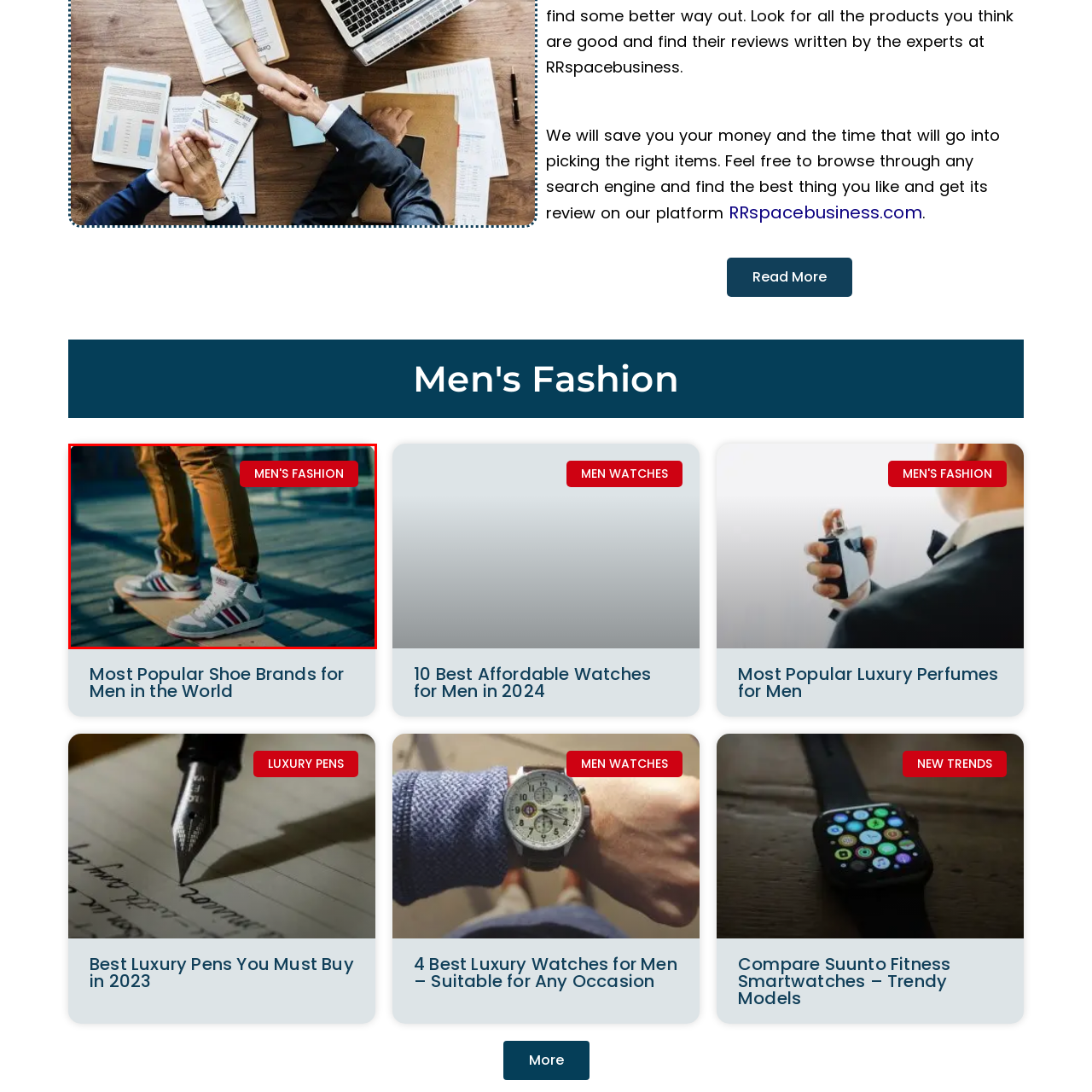What is the dominant color scheme of the sneakers?
Pay attention to the image within the red bounding box and answer using just one word or a concise phrase.

Gray and white